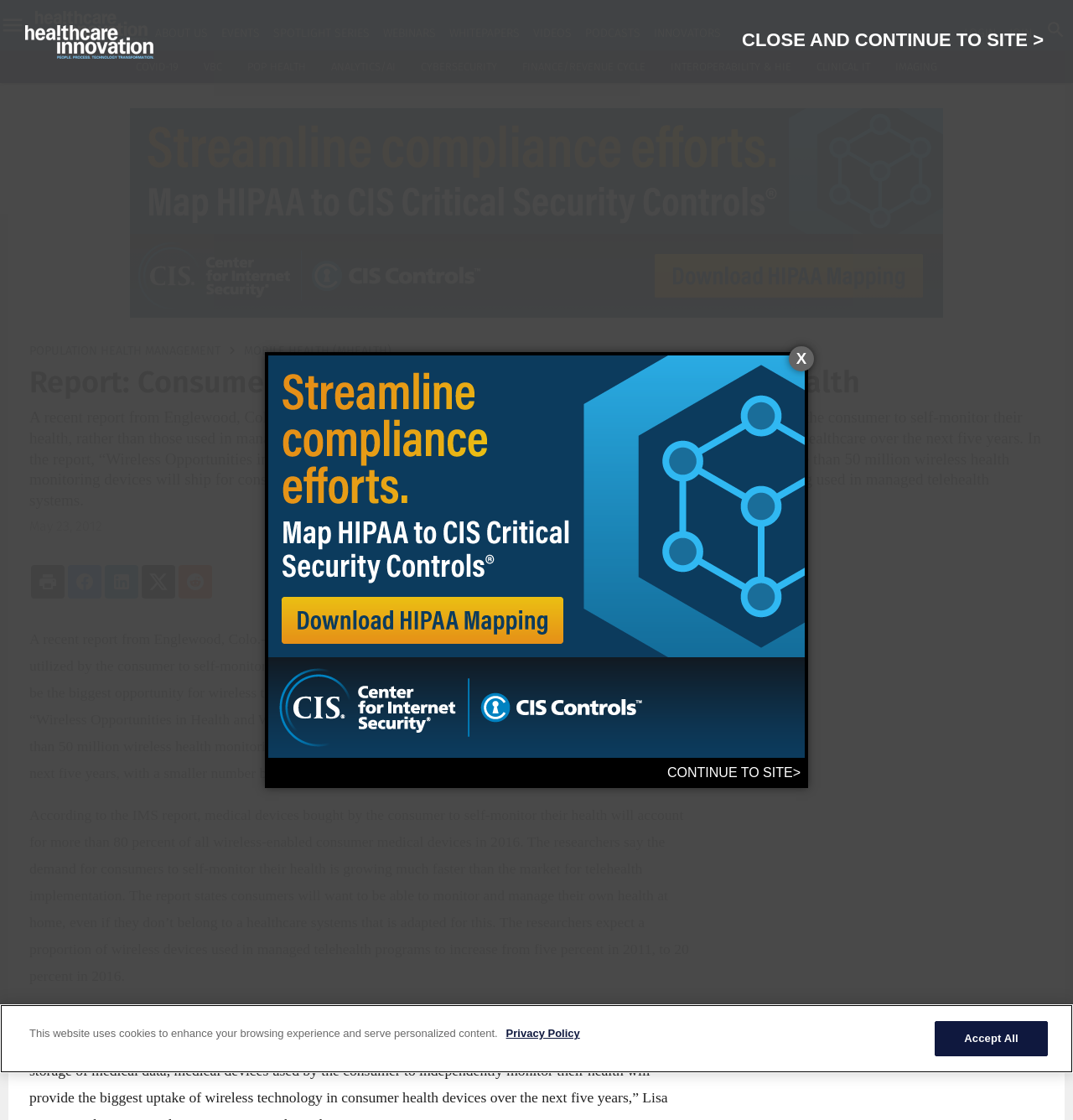Provide a thorough description of this webpage.

This webpage is about Healthcare Innovation, with a focus on a recent report from IMS Research on consumer self-monitoring in healthcare. At the top, there is a navigation menu with links to various sections, including "About Us", "Events", "Spotlight Series", and more. Below this, there are two columns of links, with the left column featuring topics such as "COVID-19", "VBC", and "Analytics/AI", and the right column featuring resources like "Webinars", "WhitePapers", and "Innovators".

The main content of the page is an article about the IMS Research report, which predicts that medical devices used by consumers to self-monitor their health will be the biggest opportunity for wireless technologies in healthcare over the next five years. The article summarizes the report's findings, including the forecast that more than 50 million wireless health monitoring devices will ship for consumer monitoring applications during the next five years.

There are also several advertisements and promotional links on the page, including a large advertisement at the top right and several smaller ones scattered throughout the page. Additionally, there are social media links to Facebook, LinkedIn, and Twitter.

At the bottom of the page, there is a section with links to user tools, including "Subscribe", "Advertise", and "About Us". There is also a privacy policy link and a terms and conditions link.

Finally, there is a modal dialog box that appears when the page loads, which informs users about the website's use of cookies and provides a link to more information about privacy.